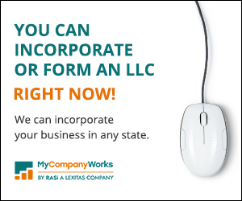Provide your answer in a single word or phrase: 
What does the computer mouse symbolize in the image?

Technology and online capabilities